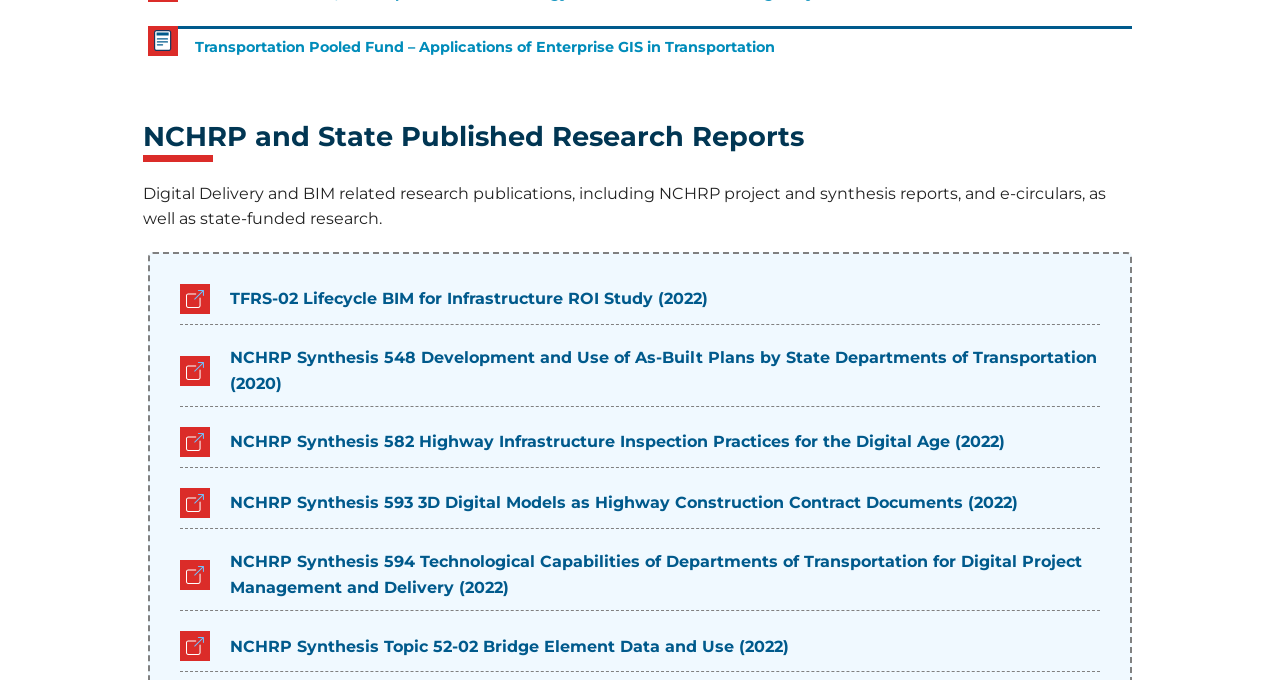Provide your answer in one word or a succinct phrase for the question: 
What is the focus of the report 'TFRS-02 Lifecycle BIM for Infrastructure ROI Study'?

Lifecycle BIM for Infrastructure ROI